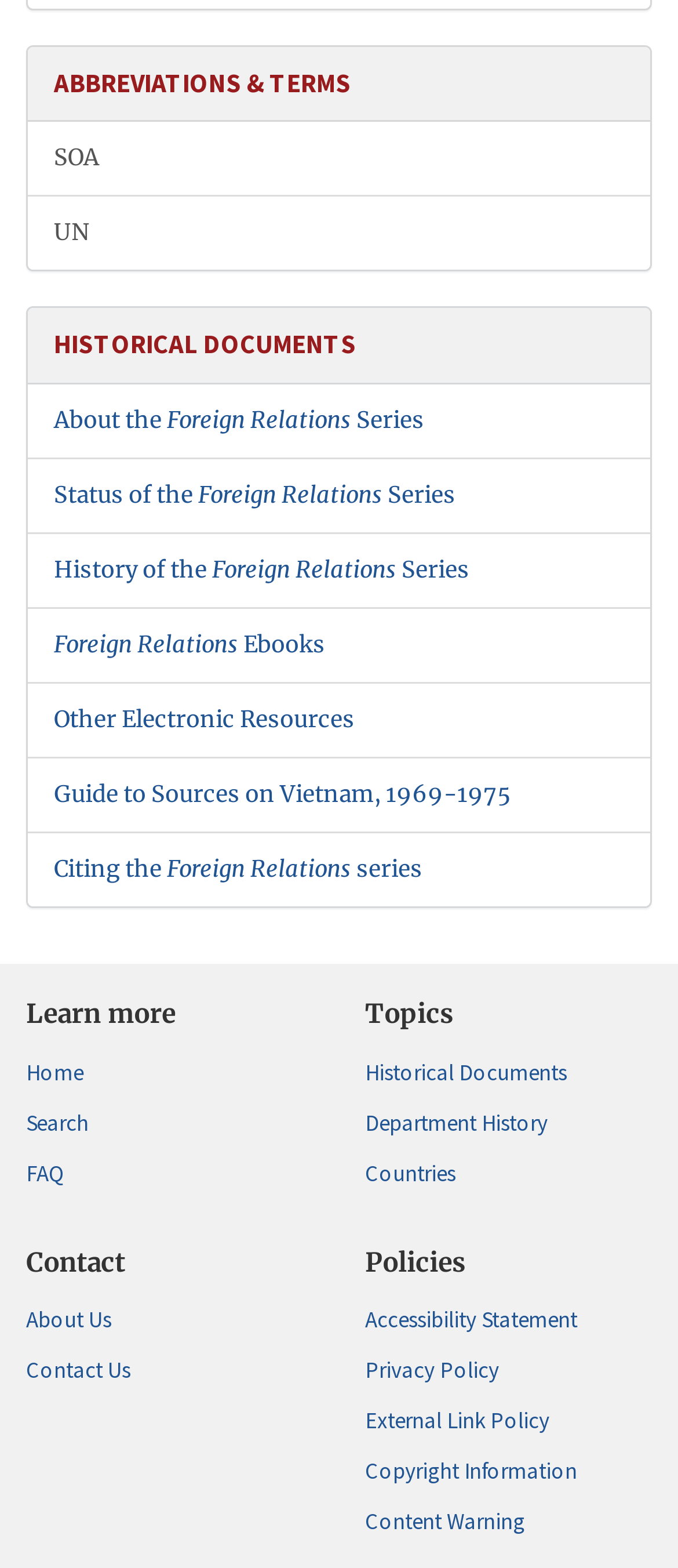What is the last link under 'Topics'?
Analyze the image and deliver a detailed answer to the question.

I looked at the links under the 'Topics' heading and found that the last link is 'Countries'.